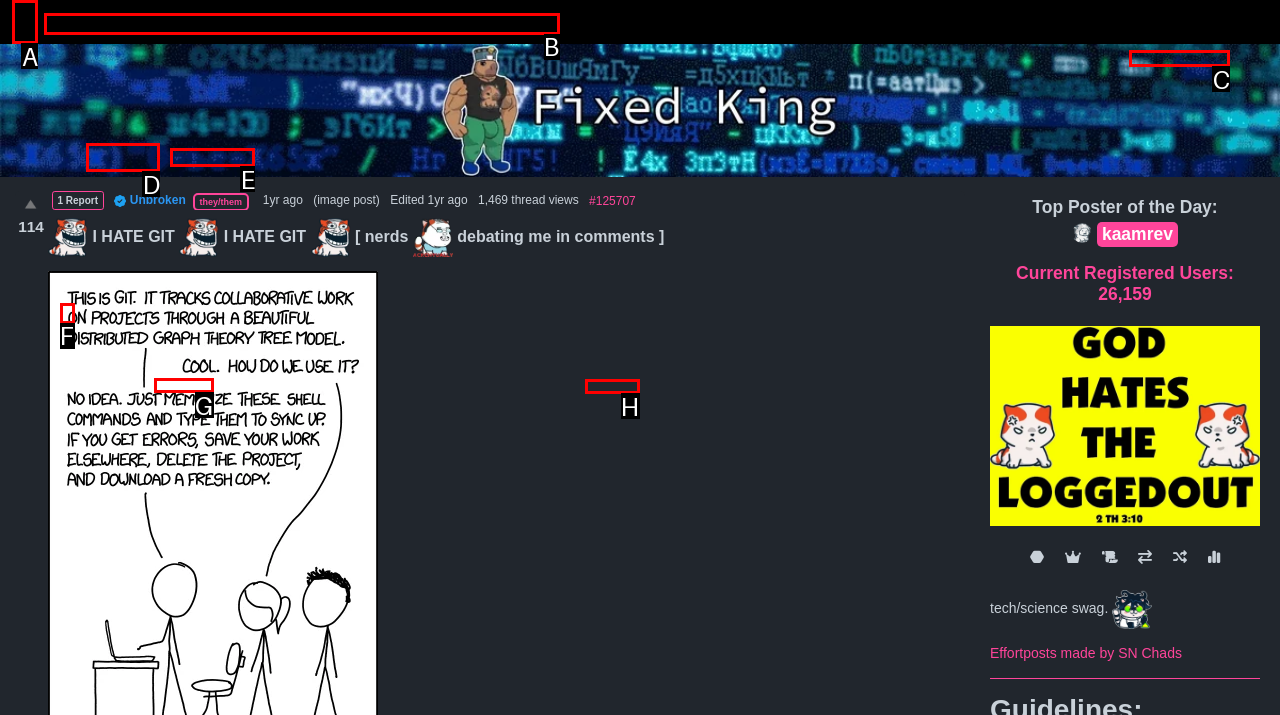Find the HTML element to click in order to complete this task: Click on the 'Copy Link' button
Answer with the letter of the correct option.

E